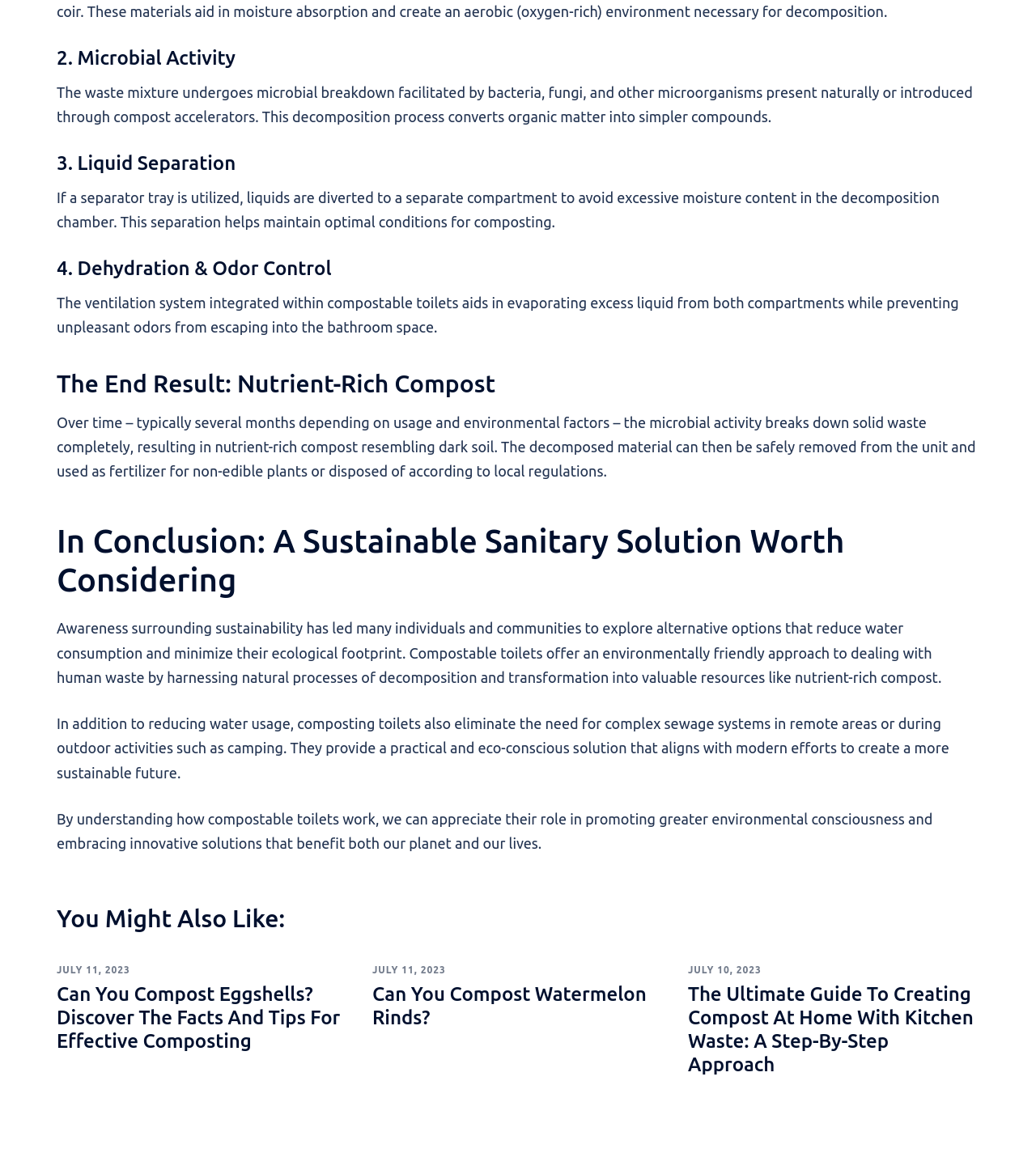How many related articles are suggested?
Respond to the question with a well-detailed and thorough answer.

At the bottom of the webpage, there are three related article links suggested, titled 'Can You Compost Eggshells? Discover The Facts And Tips For Effective Composting', 'Can You Compost Watermelon Rinds?', and 'The Ultimate Guide To Creating Compost At Home With Kitchen Waste: A Step-By-Step Approach'.